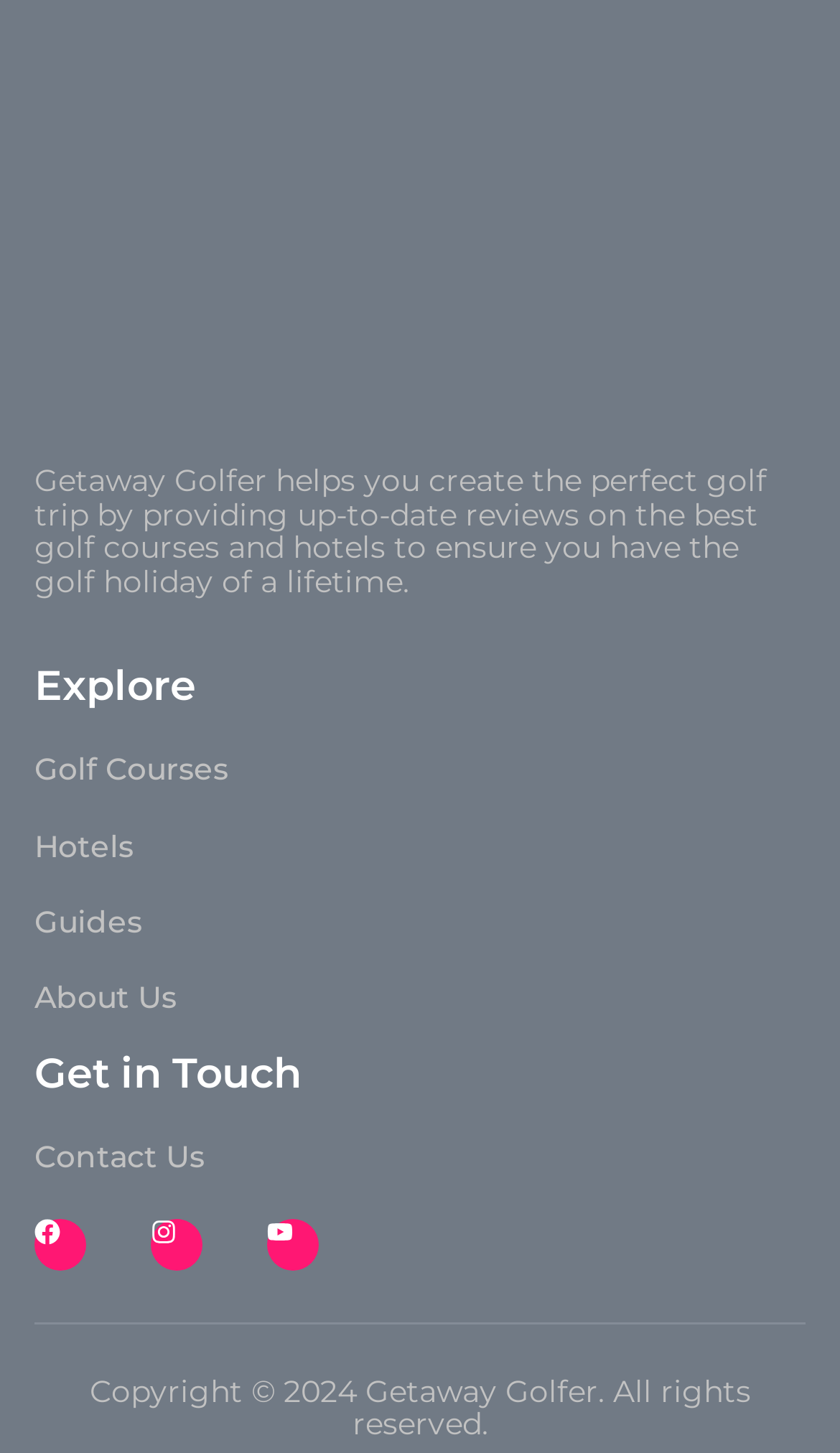Identify the bounding box coordinates of the region that should be clicked to execute the following instruction: "Get in touch with us".

[0.041, 0.785, 0.244, 0.808]